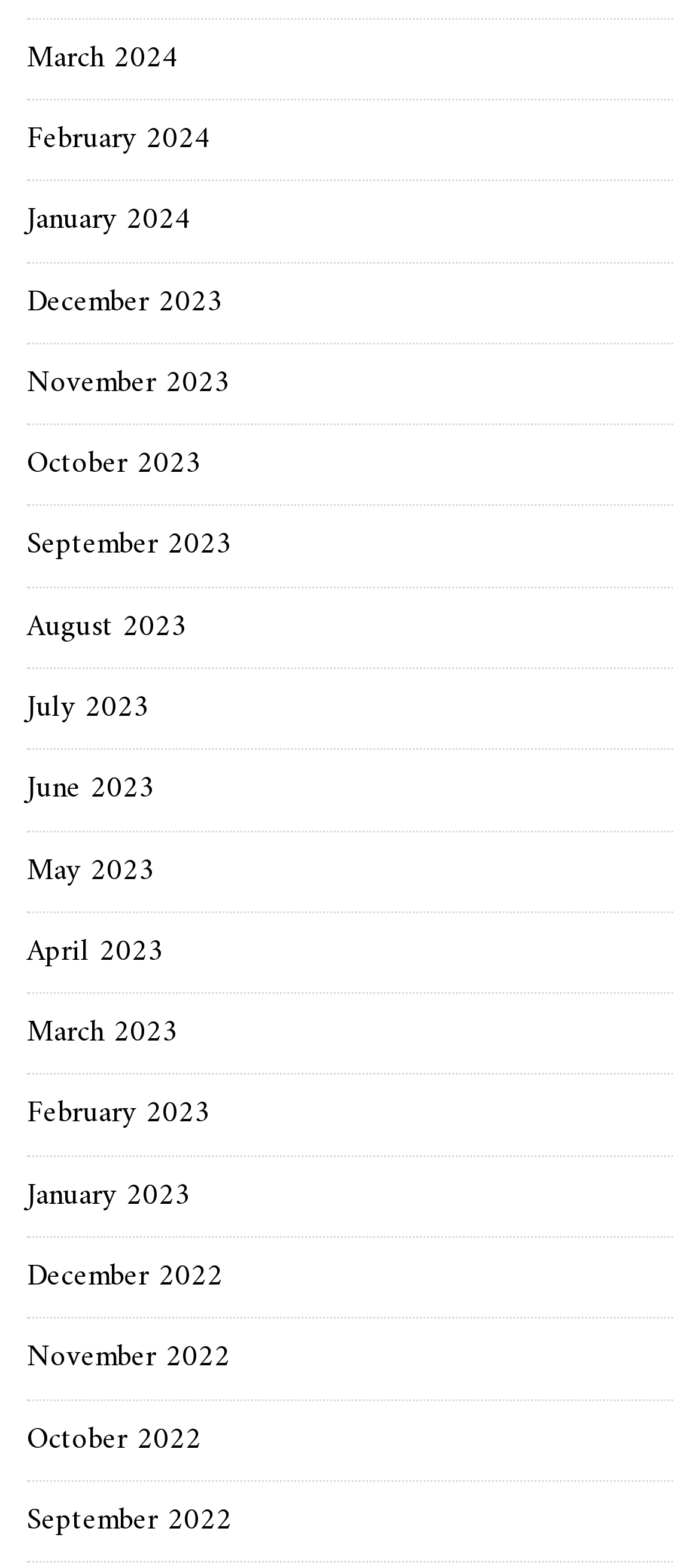Please specify the bounding box coordinates of the region to click in order to perform the following instruction: "view March 2024".

[0.038, 0.02, 0.254, 0.055]